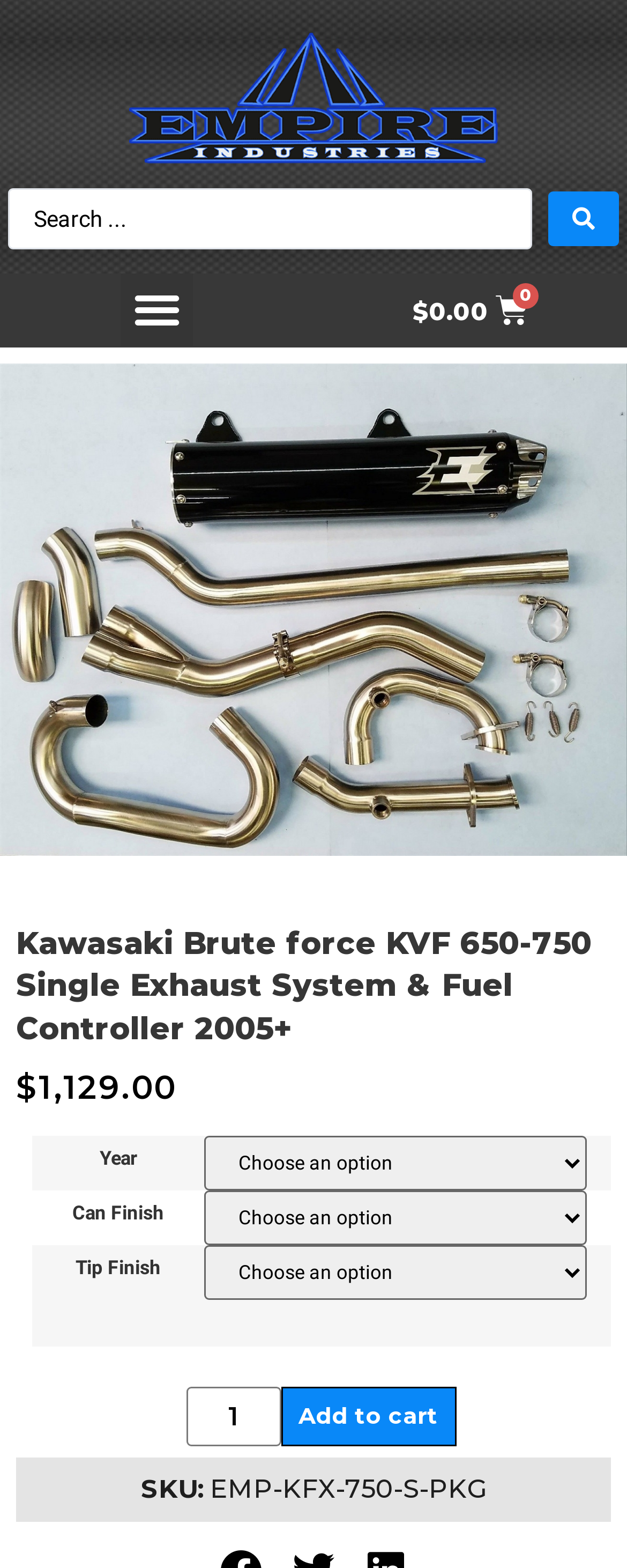Please find the bounding box coordinates of the section that needs to be clicked to achieve this instruction: "Toggle the menu".

[0.192, 0.174, 0.308, 0.221]